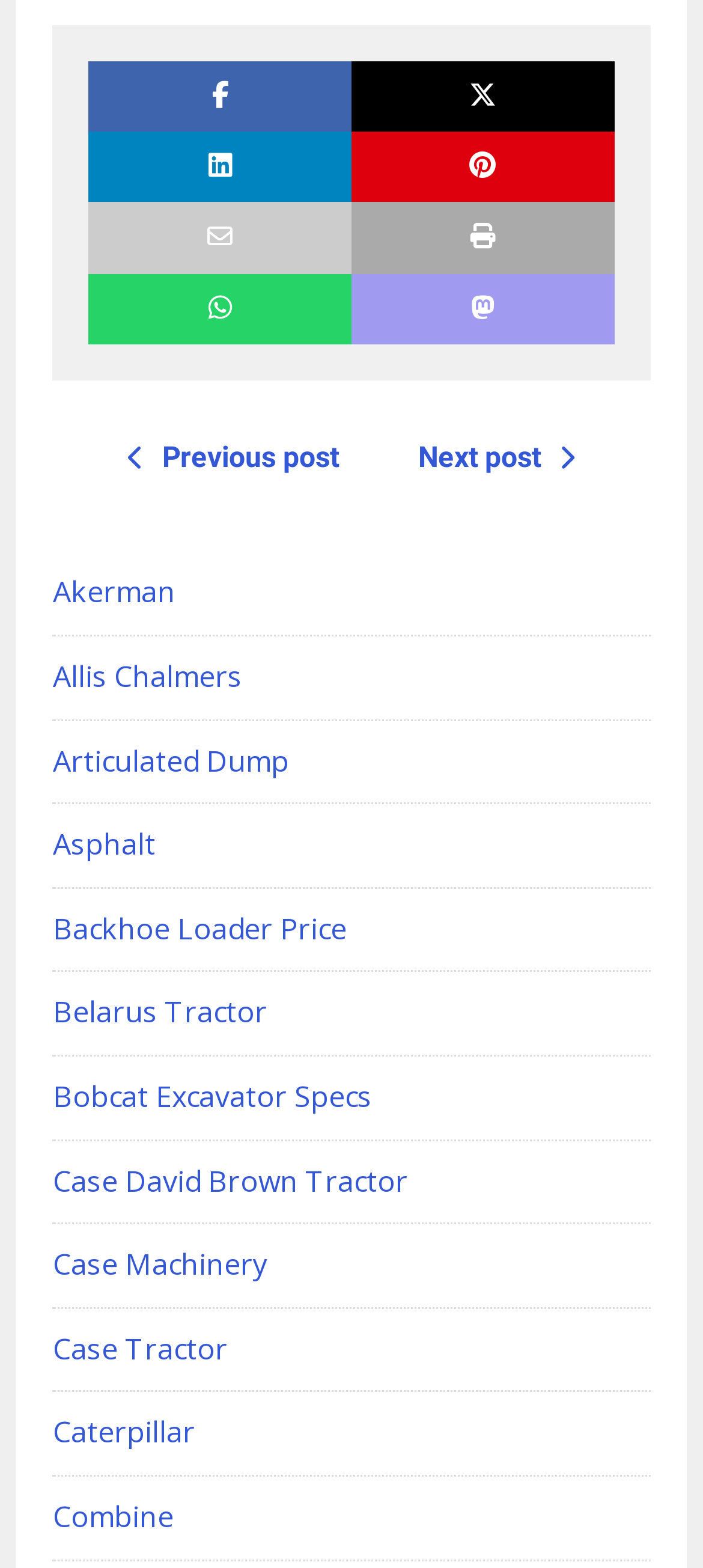Specify the bounding box coordinates of the area to click in order to follow the given instruction: "View the Backhoe Loader Price page."

[0.075, 0.579, 0.493, 0.605]